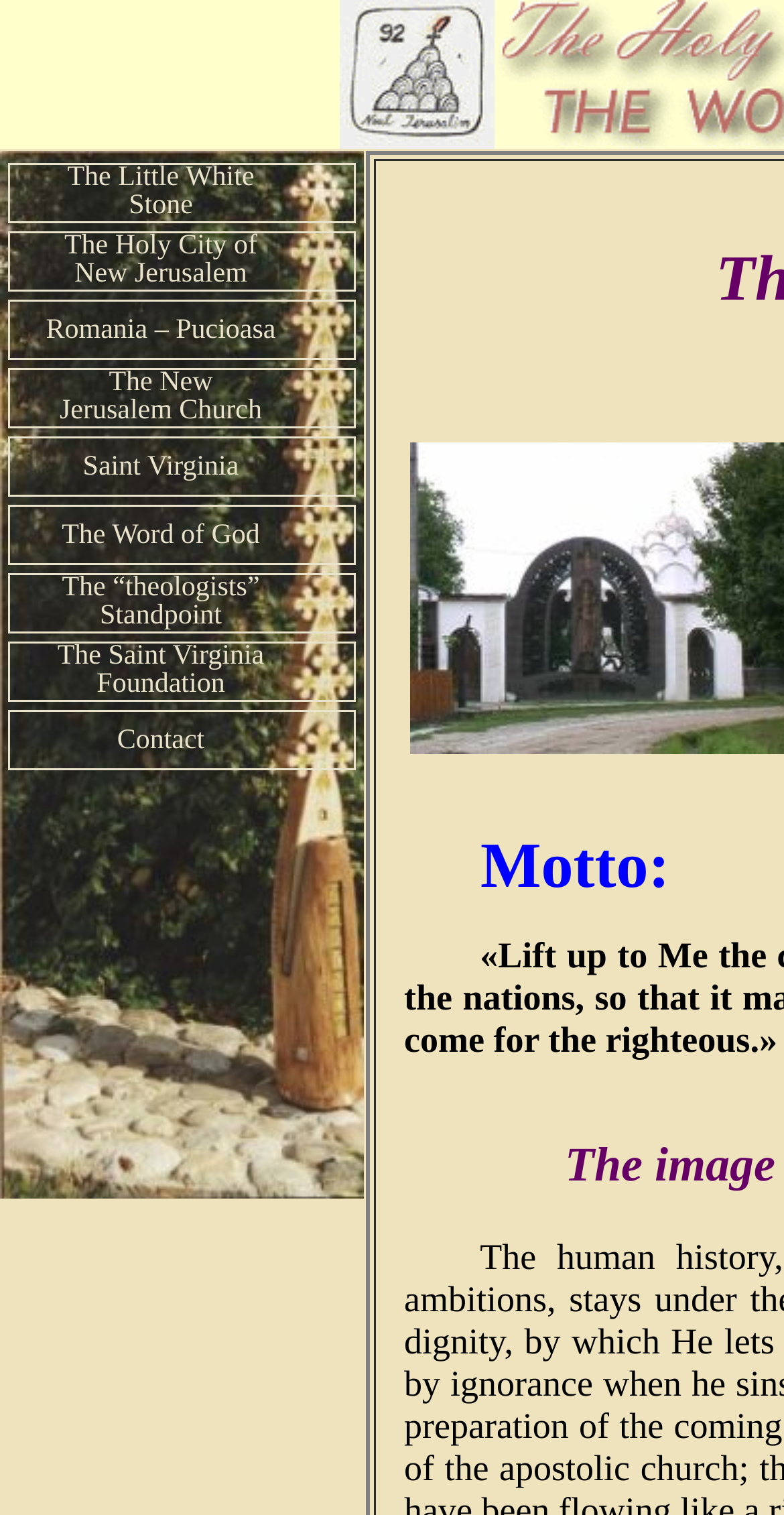Please find and report the bounding box coordinates of the element to click in order to perform the following action: "Click on The Little White Stone link". The coordinates should be expressed as four float numbers between 0 and 1, in the format [left, top, right, bottom].

[0.01, 0.108, 0.454, 0.147]